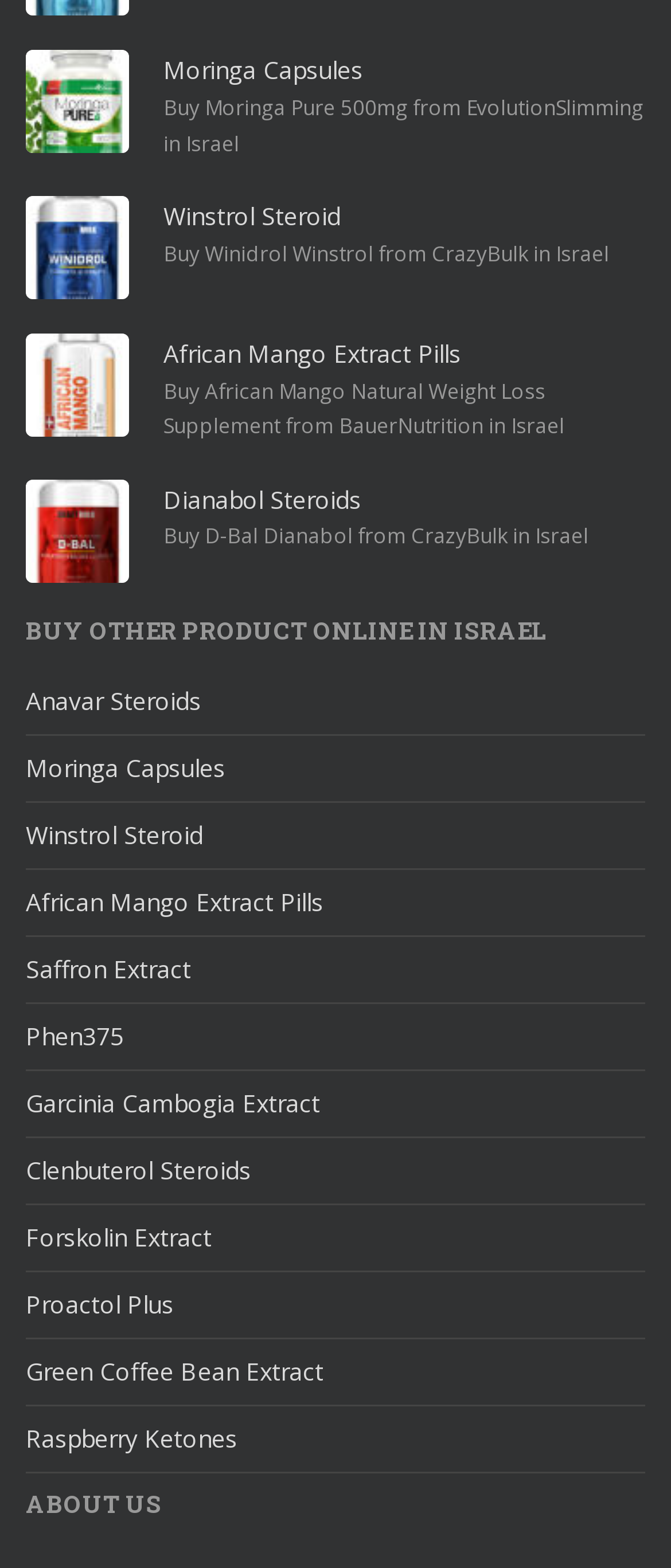Please reply to the following question using a single word or phrase: 
What is the company selling D-Bal Dianabol?

CrazyBulk